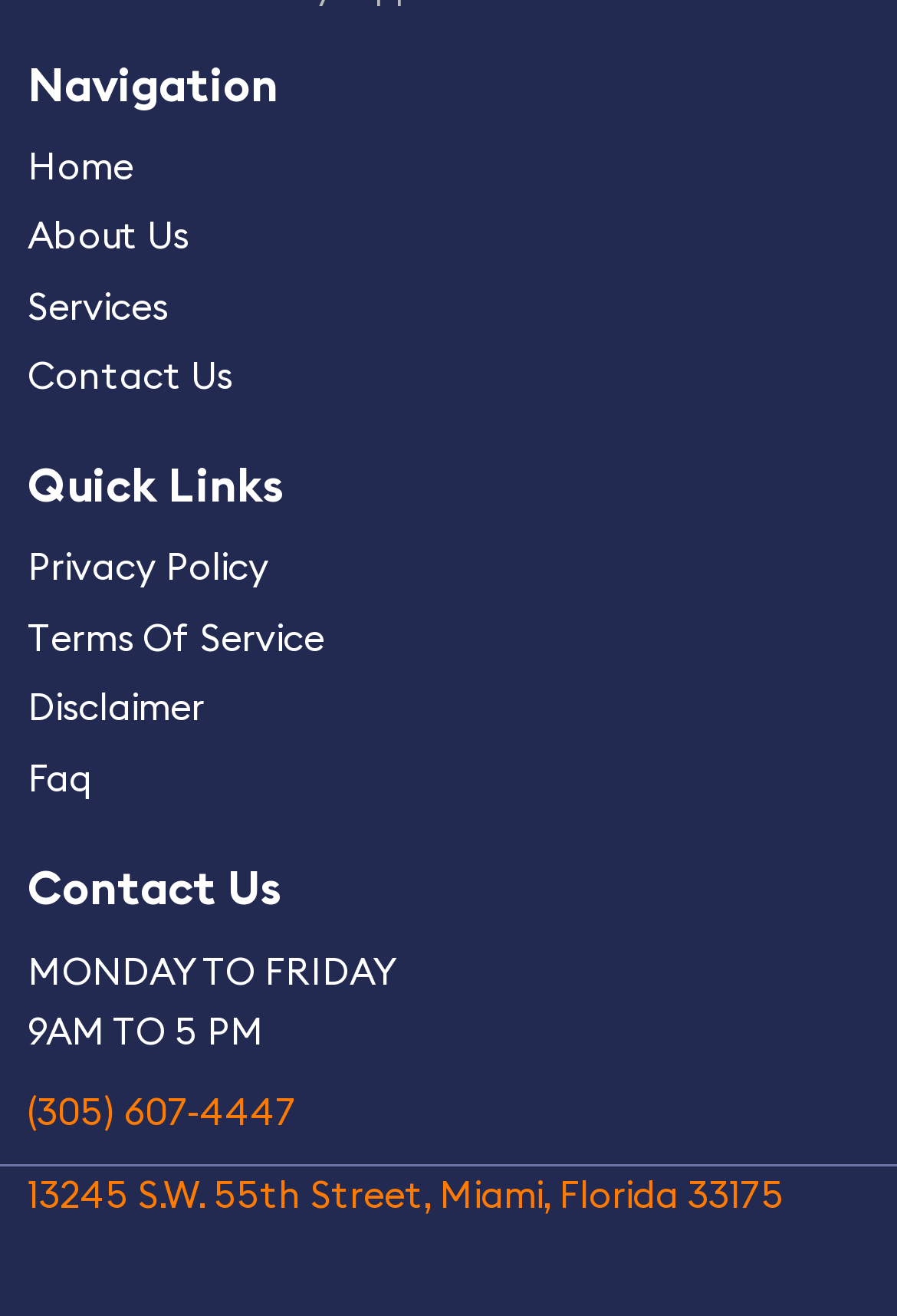What are the office hours?
Examine the screenshot and reply with a single word or phrase.

9AM TO 5 PM